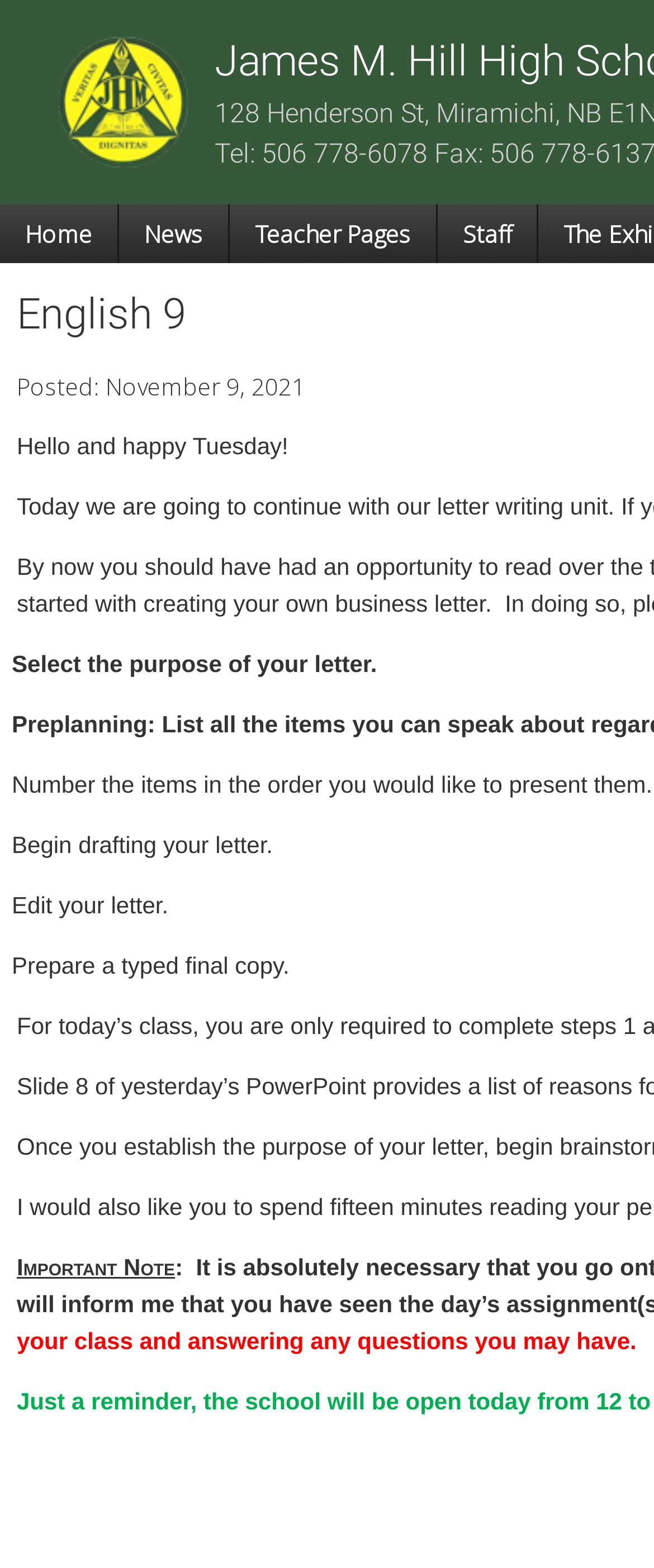Provide an in-depth caption for the contents of the webpage.

The webpage is about English 9 at James M. Hill High School. At the top left, there is a link to the school's website, accompanied by a small image of the school's logo. Below this, there is a main menu with five links: Home, News, Teacher Pages, and Staff.

On the main content area, there is a news article or announcement with a posted date of November 9, 2021, followed by a greeting message "Hello and happy Tuesday!". 

Below the greeting message, there are five instructional steps for writing a letter, each presented as a separate paragraph. The steps are: selecting the purpose of the letter, numbering the items in the order of presentation, drafting the letter, editing the letter, and preparing a typed final copy.

At the bottom of the page, there is an important note with a colon, but the content of the note is not specified.